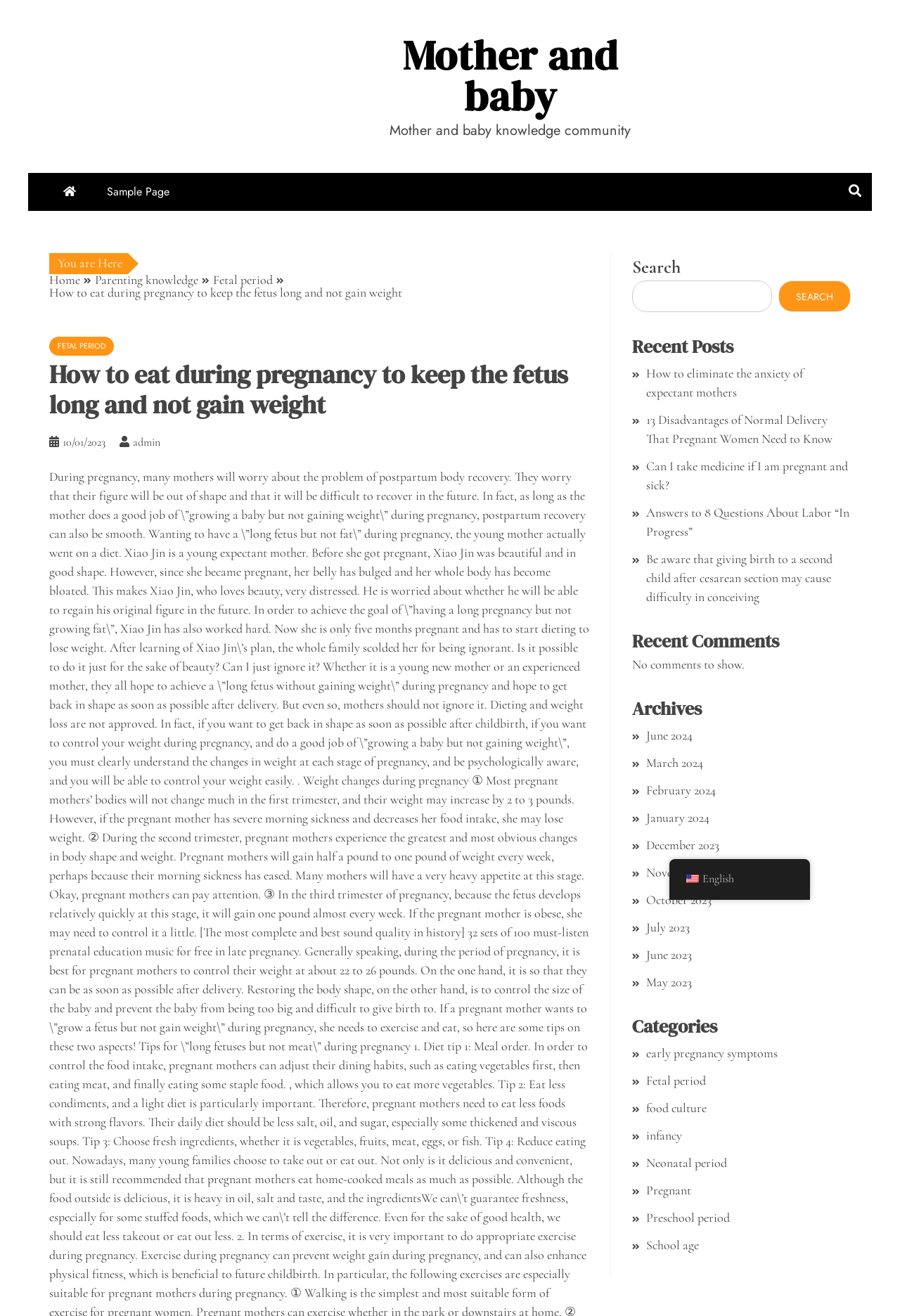Pinpoint the bounding box coordinates of the element that must be clicked to accomplish the following instruction: "Read How to eliminate the anxiety of expectant mothers". The coordinates should be in the format of four float numbers between 0 and 1, i.e., [left, top, right, bottom].

[0.718, 0.278, 0.892, 0.304]